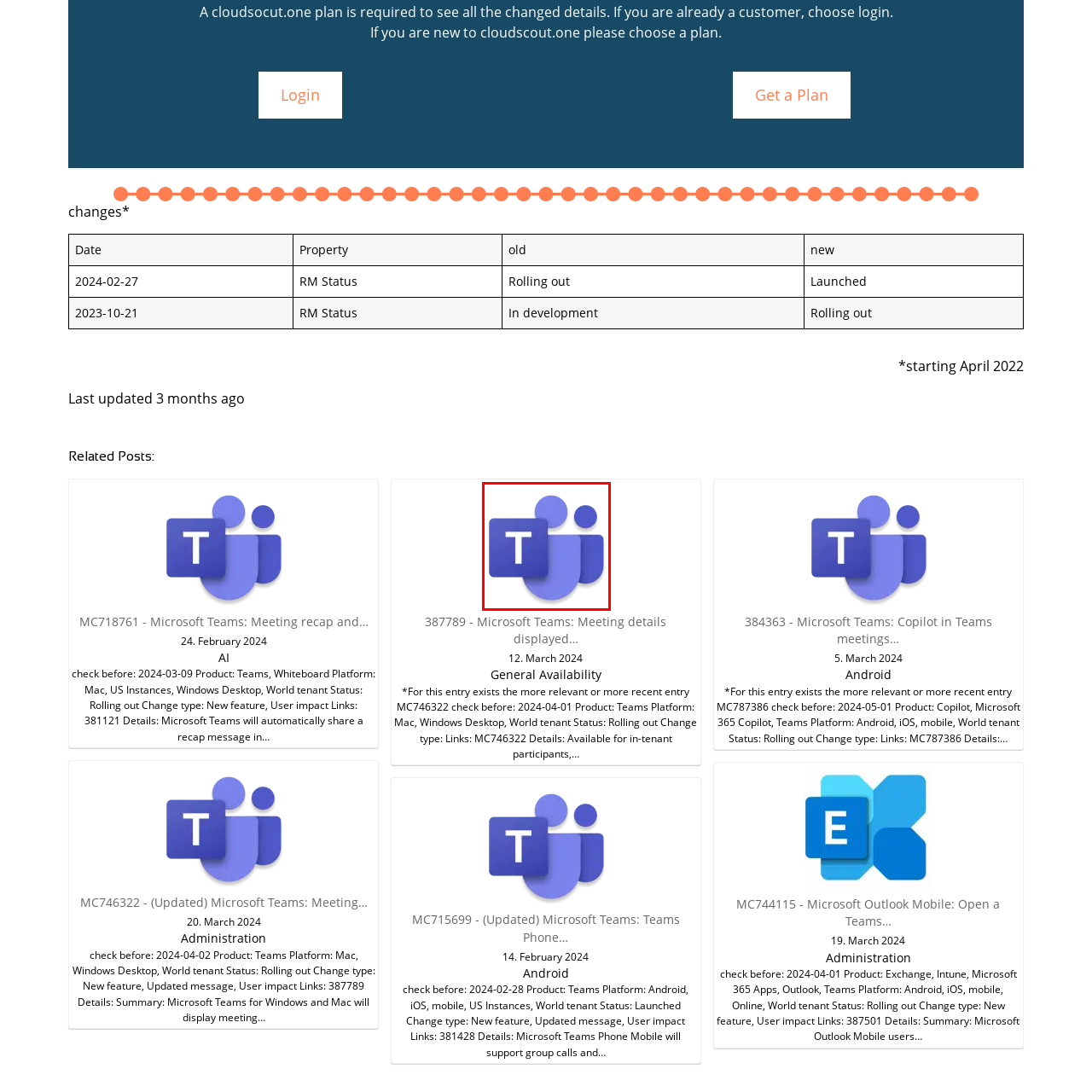Look closely at the part of the image inside the red bounding box, then respond in a word or phrase: What shape is the stylized letter 'T' accompanied by?

Circular shapes